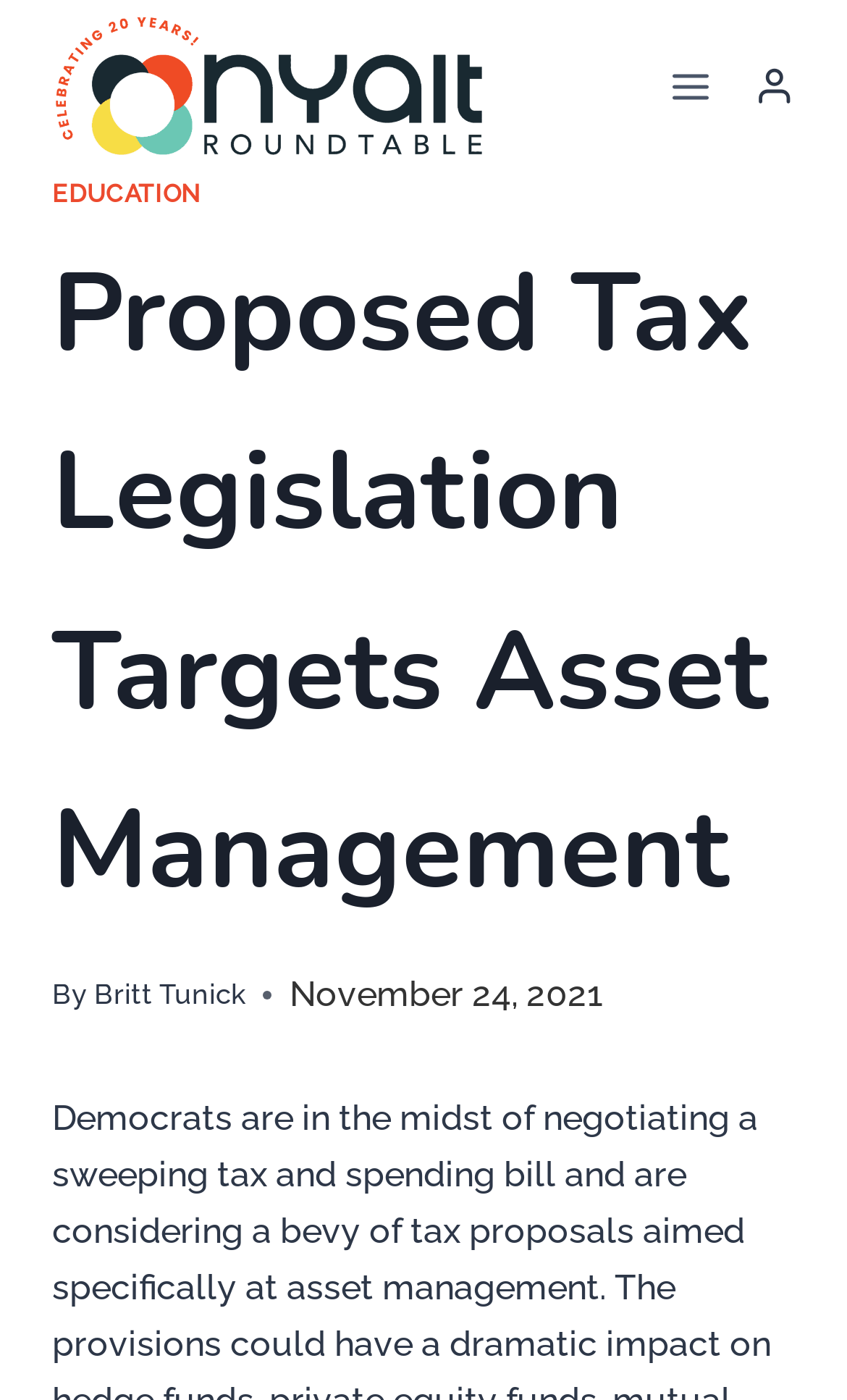Provide a thorough description of this webpage.

The webpage appears to be an article or news page, with a focus on proposed tax legislation targeting asset management. At the top left of the page, there is a logo image with the text "Nyalt Celebrating20yrslogo Withroundtable". 

To the top right, there is a button labeled "Open menu" and a link labeled "Account" with an accompanying image. Below these elements, there is a header section that spans the width of the page. Within this section, there are links to other pages or sections, including "EDUCATION". 

The main title of the article, "Proposed Tax Legislation Targets Asset Management", is prominently displayed in the header section. The article's author, "Britt Tunick", is credited below the title, along with the publication date, "November 24, 2021".